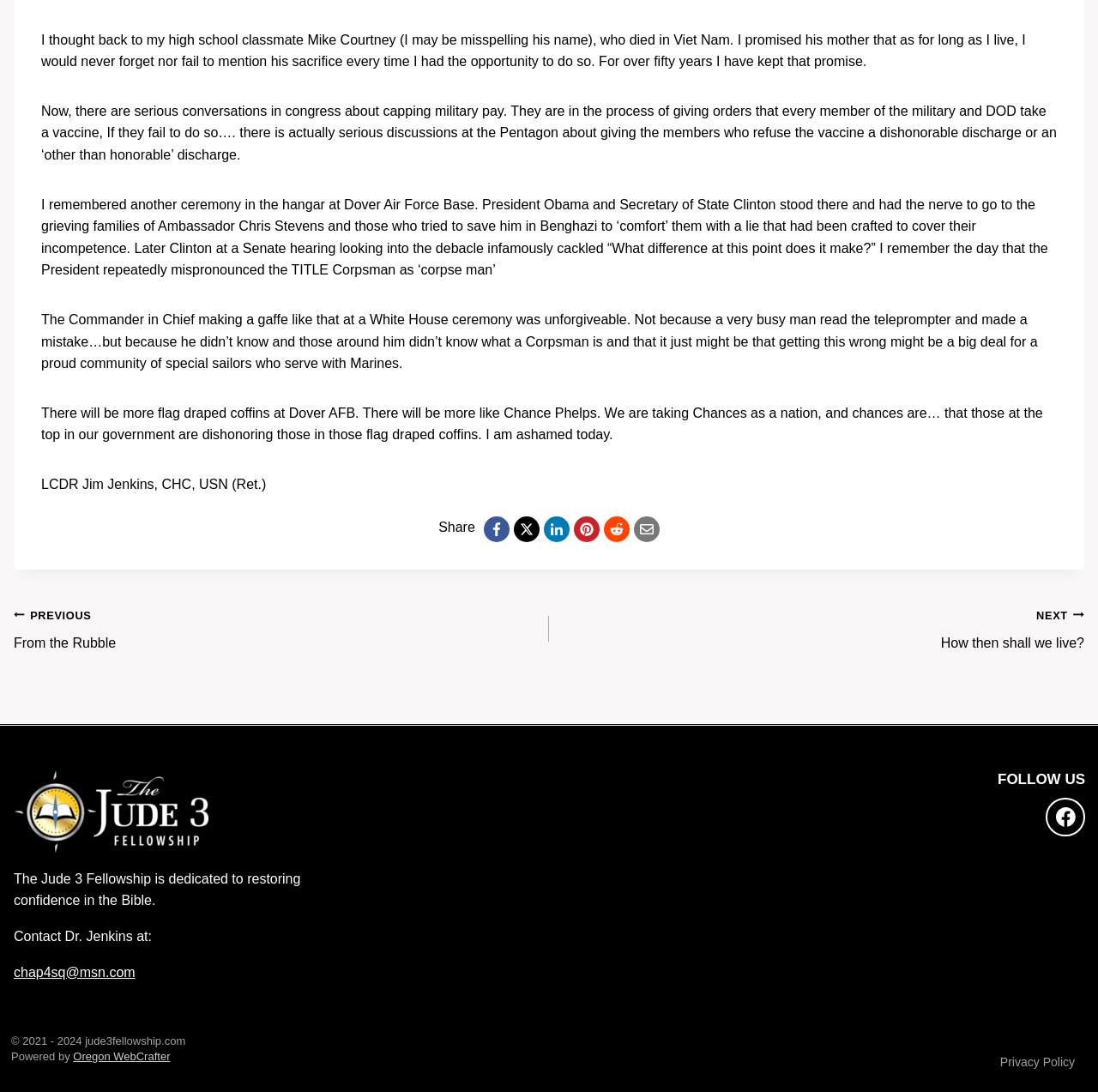Specify the bounding box coordinates of the element's area that should be clicked to execute the given instruction: "View privacy policy". The coordinates should be four float numbers between 0 and 1, i.e., [left, top, right, bottom].

[0.9, 0.96, 0.99, 0.984]